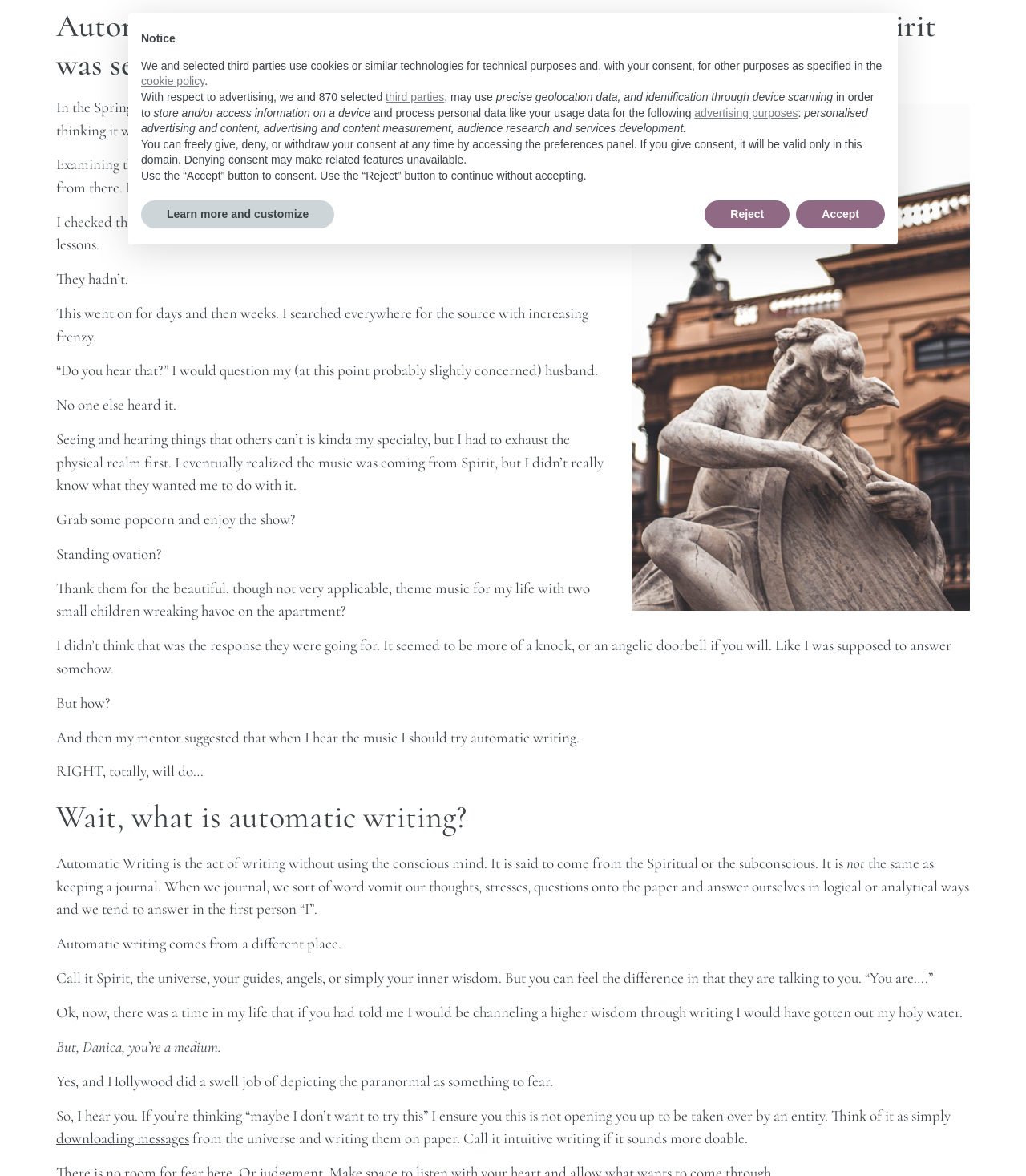What is the author's occupation?
Examine the image and provide an in-depth answer to the question.

The author's occupation can be inferred from the text where it says 'But, Danica, you’re a medium.' This suggests that the author, Danica, is a medium.